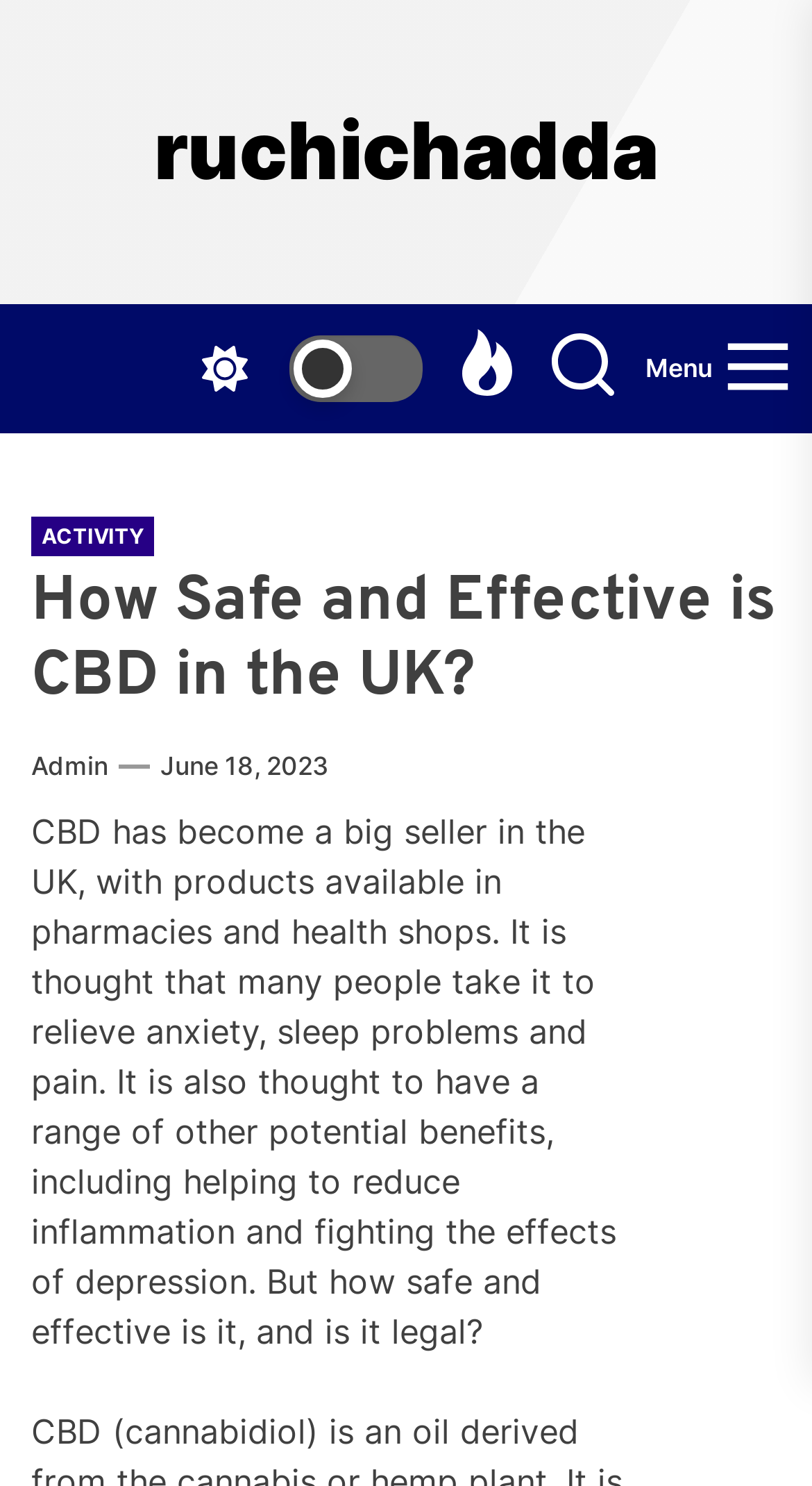What type of shops sell CBD products?
Respond with a short answer, either a single word or a phrase, based on the image.

Pharmacies and health shops